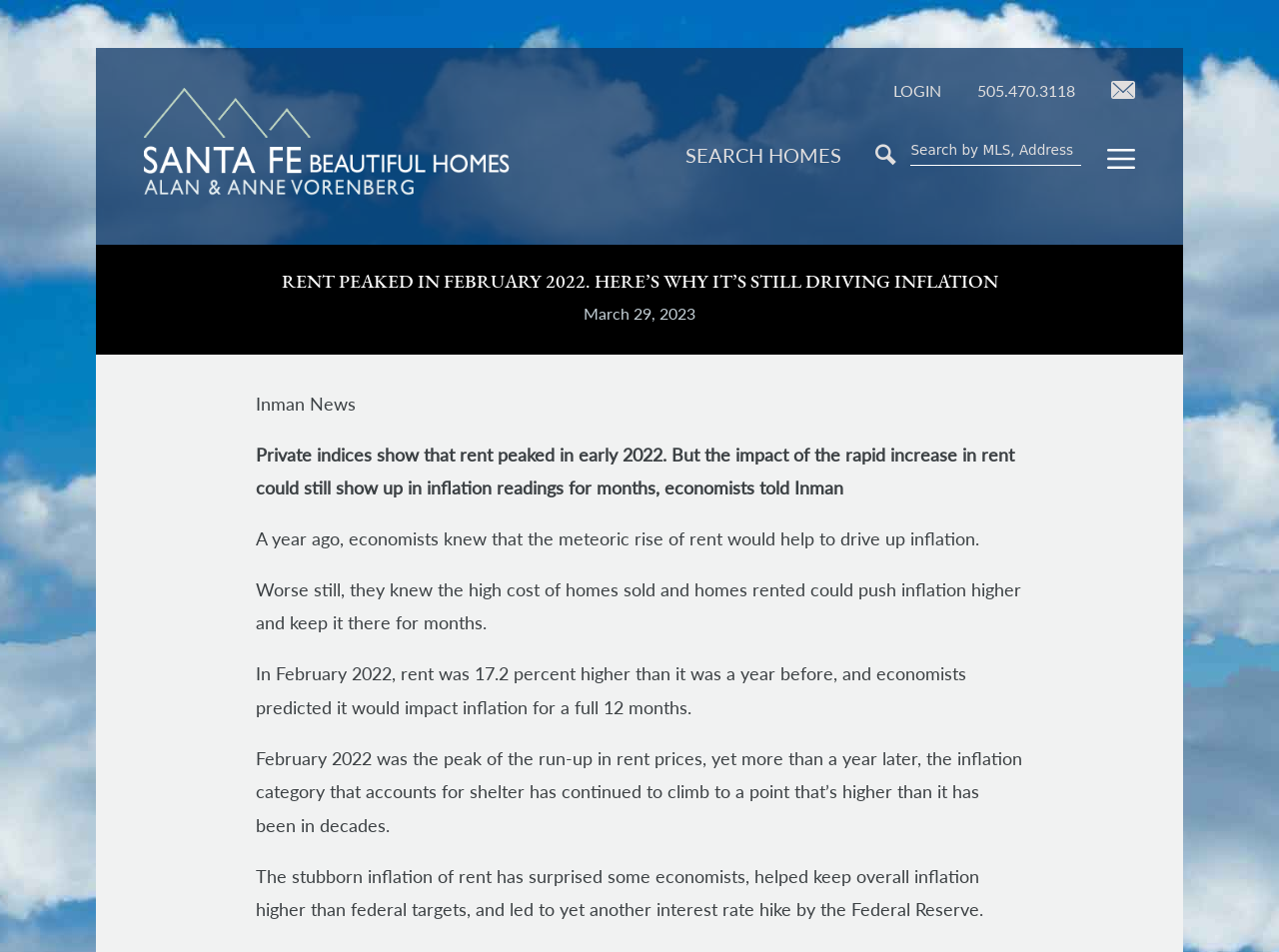Determine the bounding box coordinates in the format (top-left x, top-left y, bottom-right x, bottom-right y). Ensure all values are floating point numbers between 0 and 1. Identify the bounding box of the UI element described by: name="quicksearch" placeholder="Search by MLS, Address"

[0.712, 0.142, 0.846, 0.174]